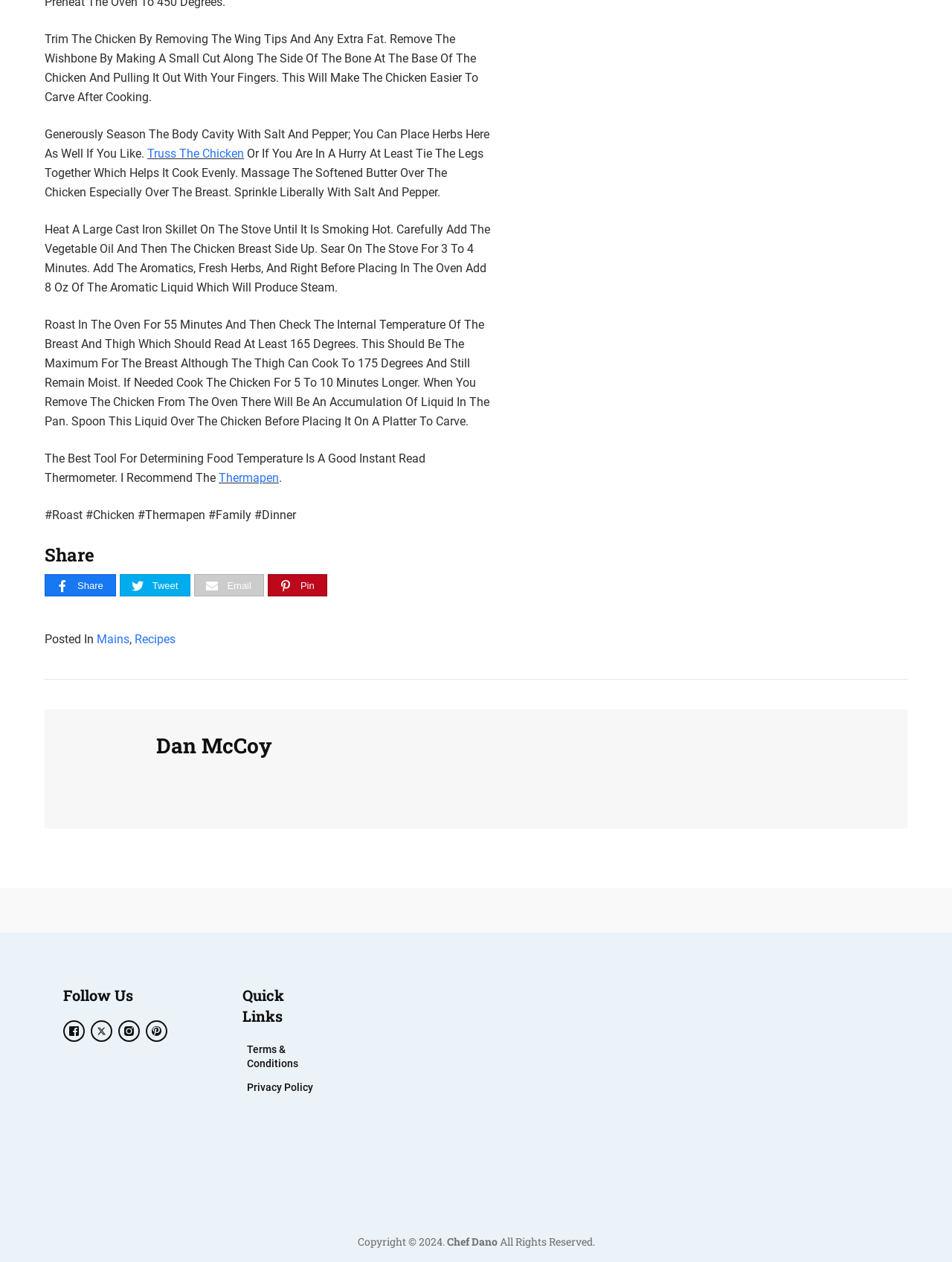Answer the question with a single word or phrase: 
What is the purpose of trussing the chicken?

To help it cook evenly